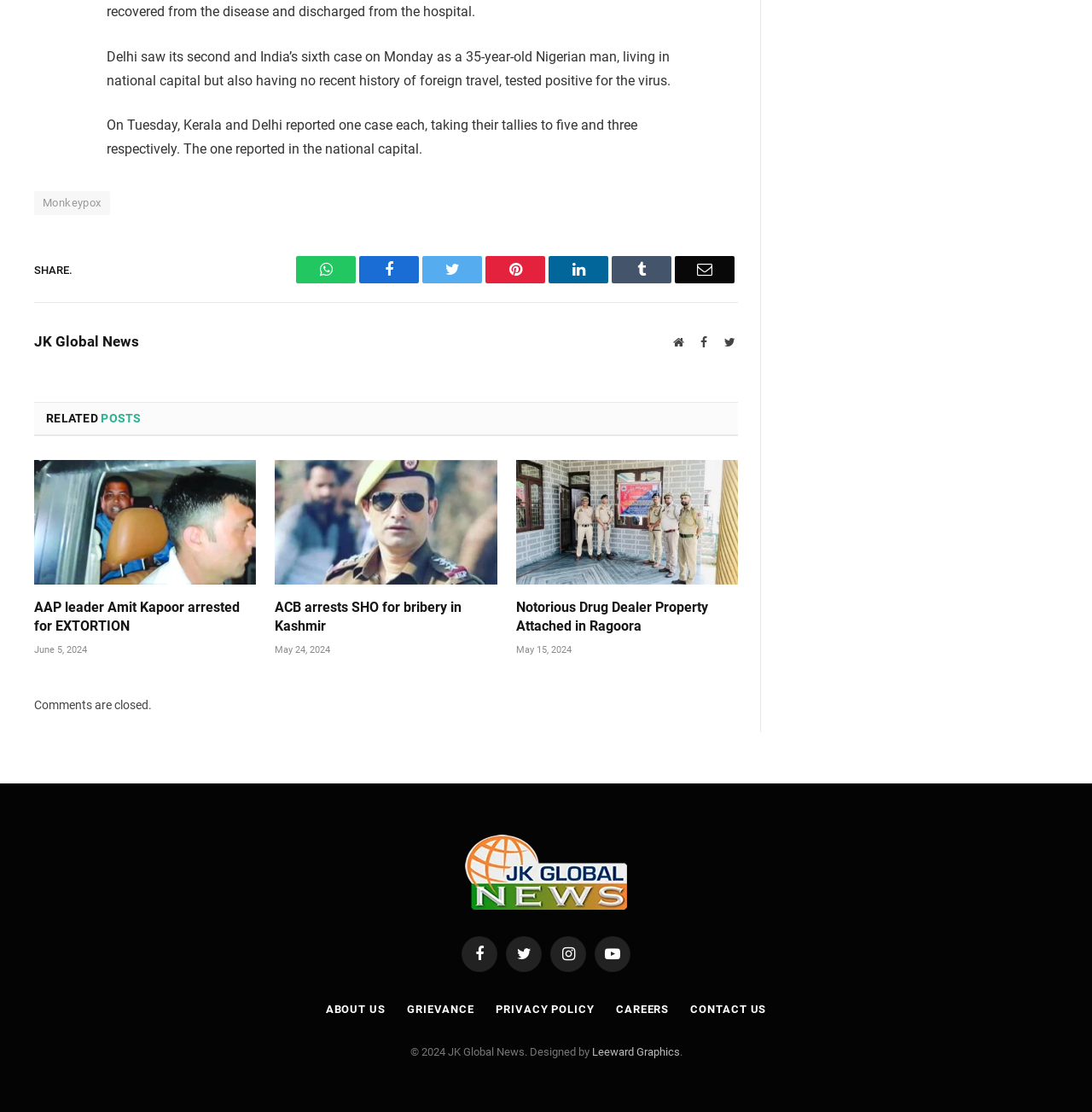Given the description "News & Events", determine the bounding box of the corresponding UI element.

None